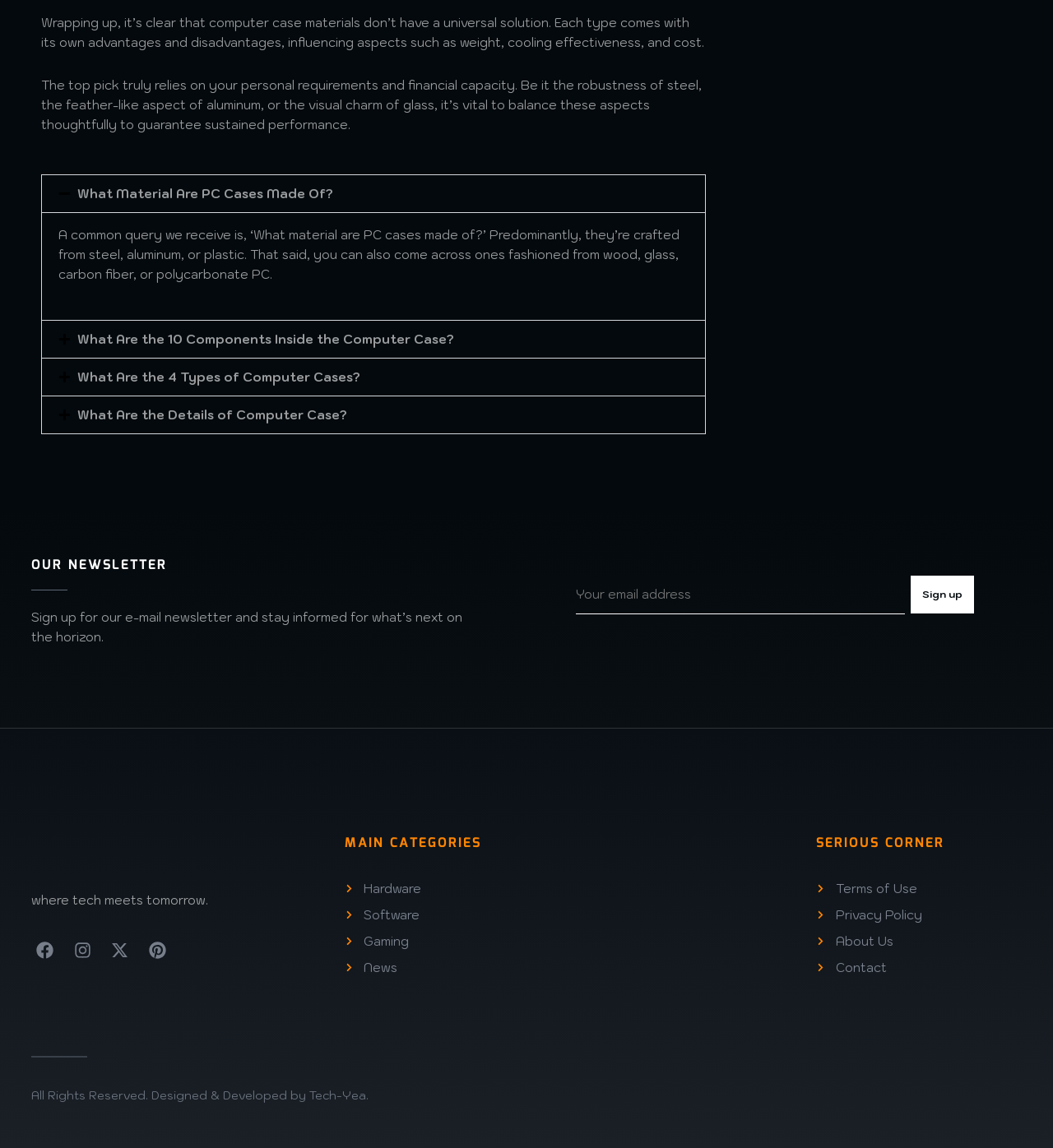Highlight the bounding box of the UI element that corresponds to this description: "Pinterest".

[0.136, 0.816, 0.163, 0.84]